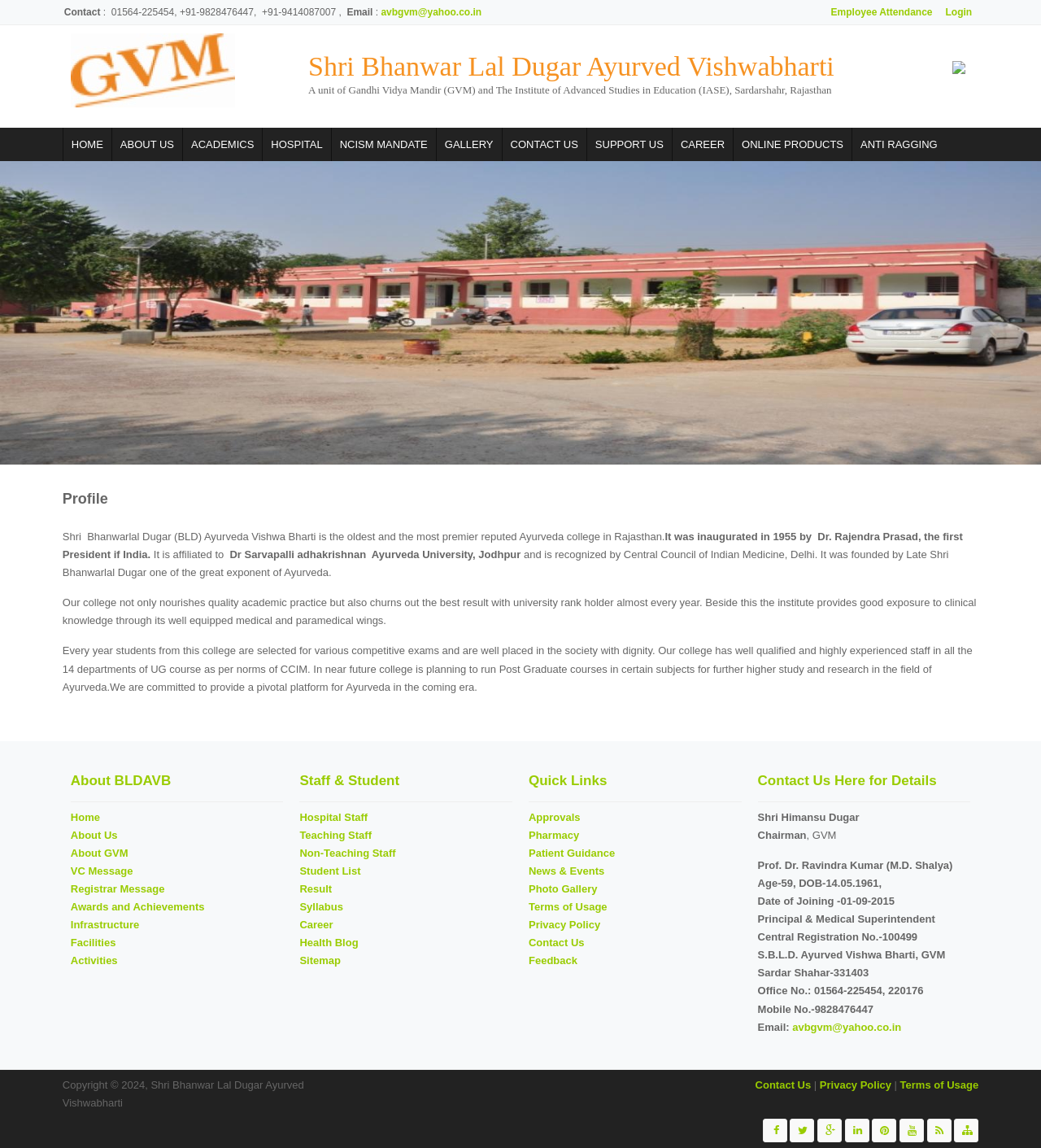Please identify the bounding box coordinates of the region to click in order to complete the given instruction: "Check the 'Gallery'". The coordinates should be four float numbers between 0 and 1, i.e., [left, top, right, bottom].

[0.419, 0.112, 0.482, 0.141]